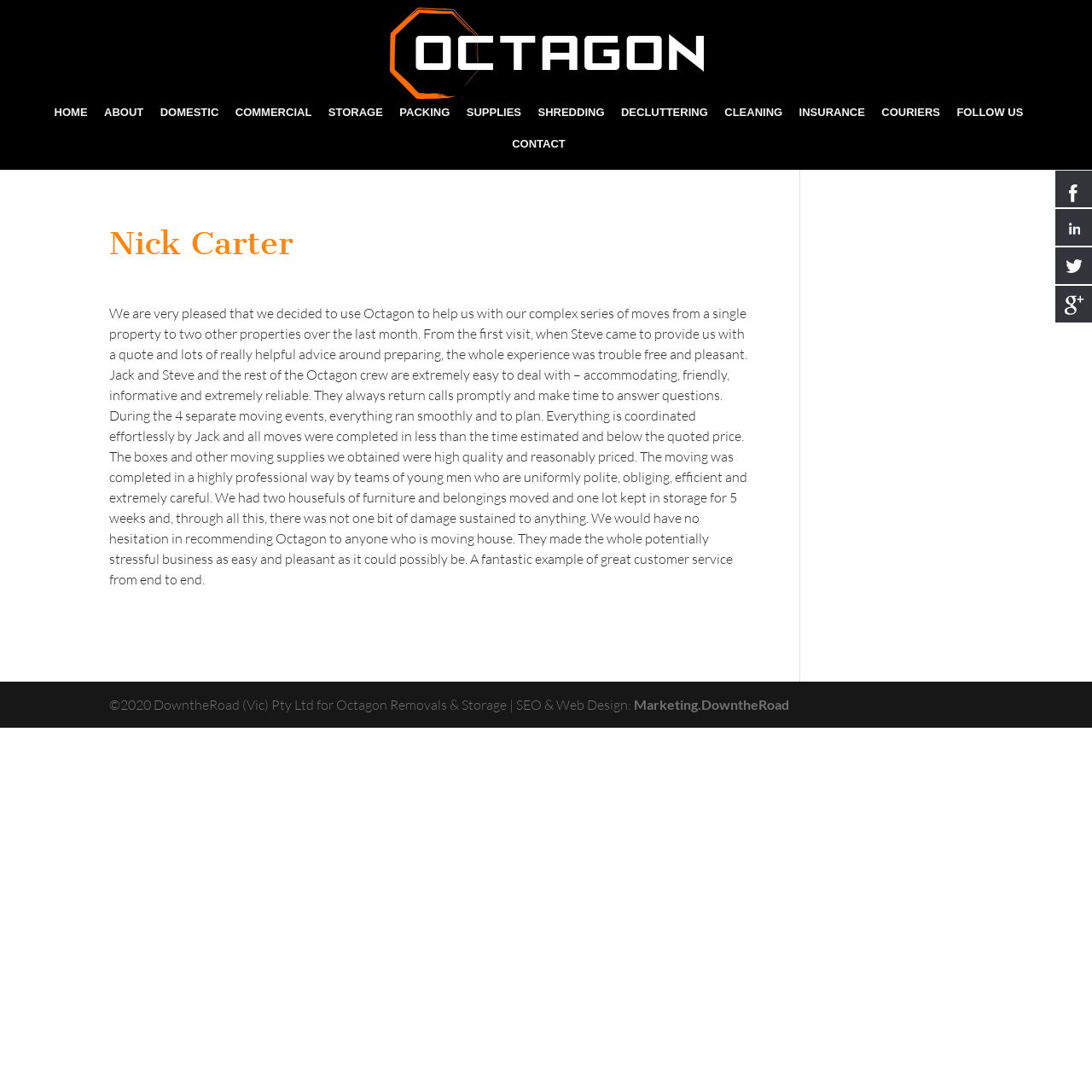Please find the bounding box coordinates of the element that you should click to achieve the following instruction: "Click on the Marketing.DowntheRoad link". The coordinates should be presented as four float numbers between 0 and 1: [left, top, right, bottom].

[0.58, 0.637, 0.723, 0.652]